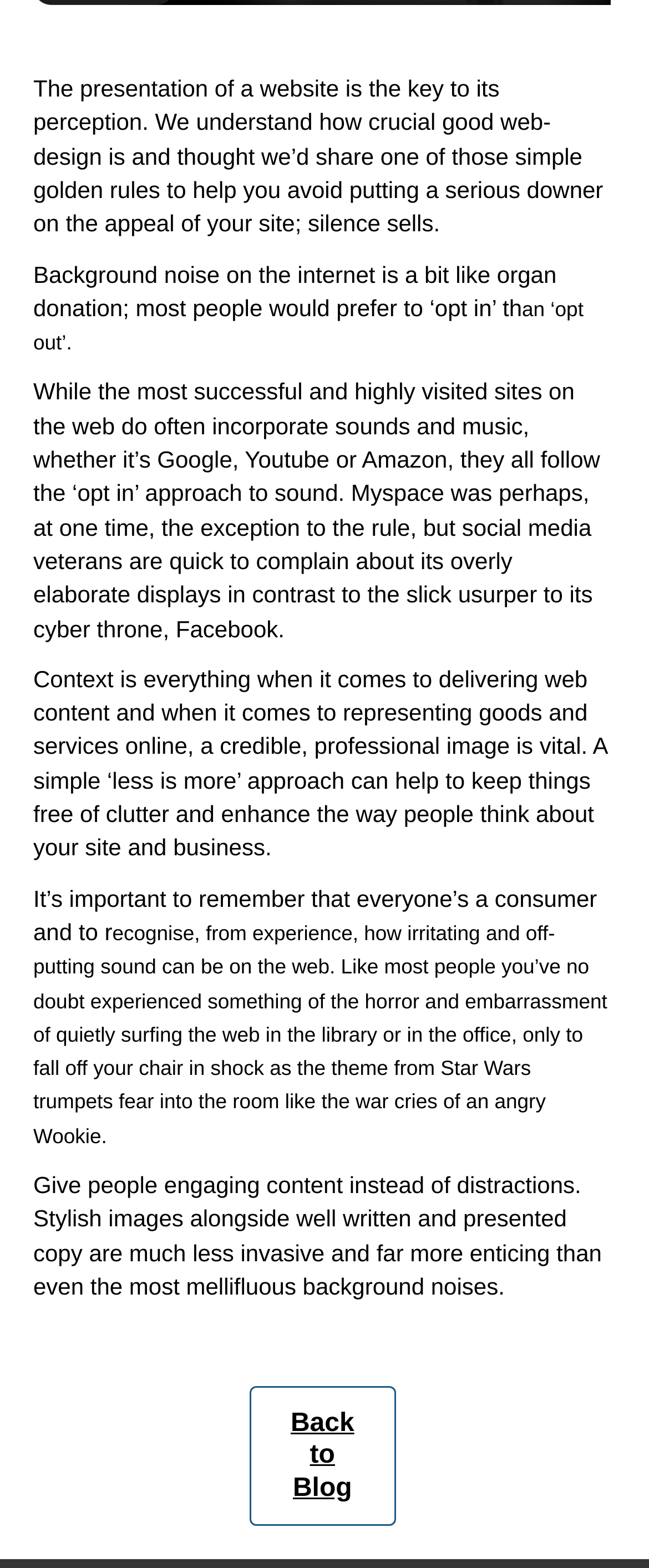Respond with a single word or phrase for the following question: 
What is the author's suggestion for delivering web content?

less is more